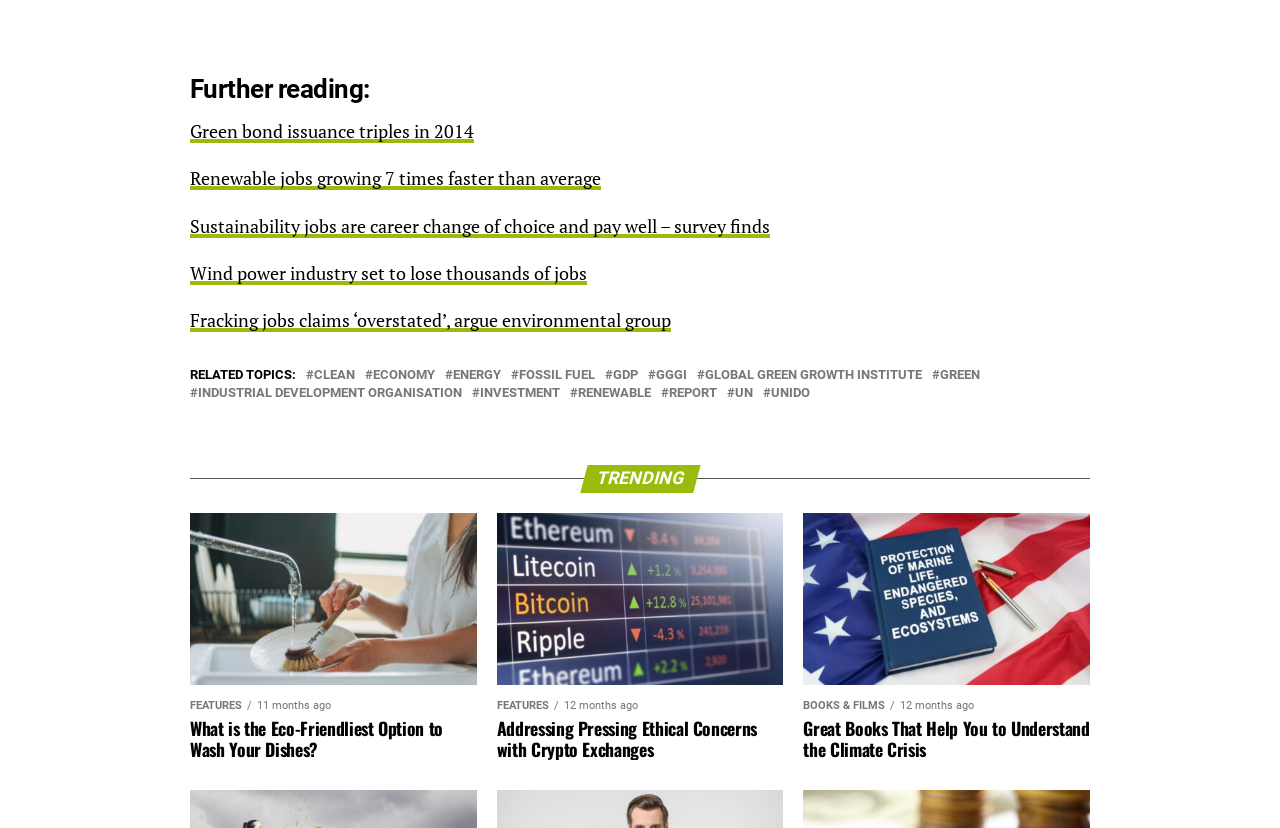Please determine the bounding box coordinates of the element's region to click in order to carry out the following instruction: "Explore '# CLEAN'". The coordinates should be four float numbers between 0 and 1, i.e., [left, top, right, bottom].

[0.245, 0.446, 0.277, 0.462]